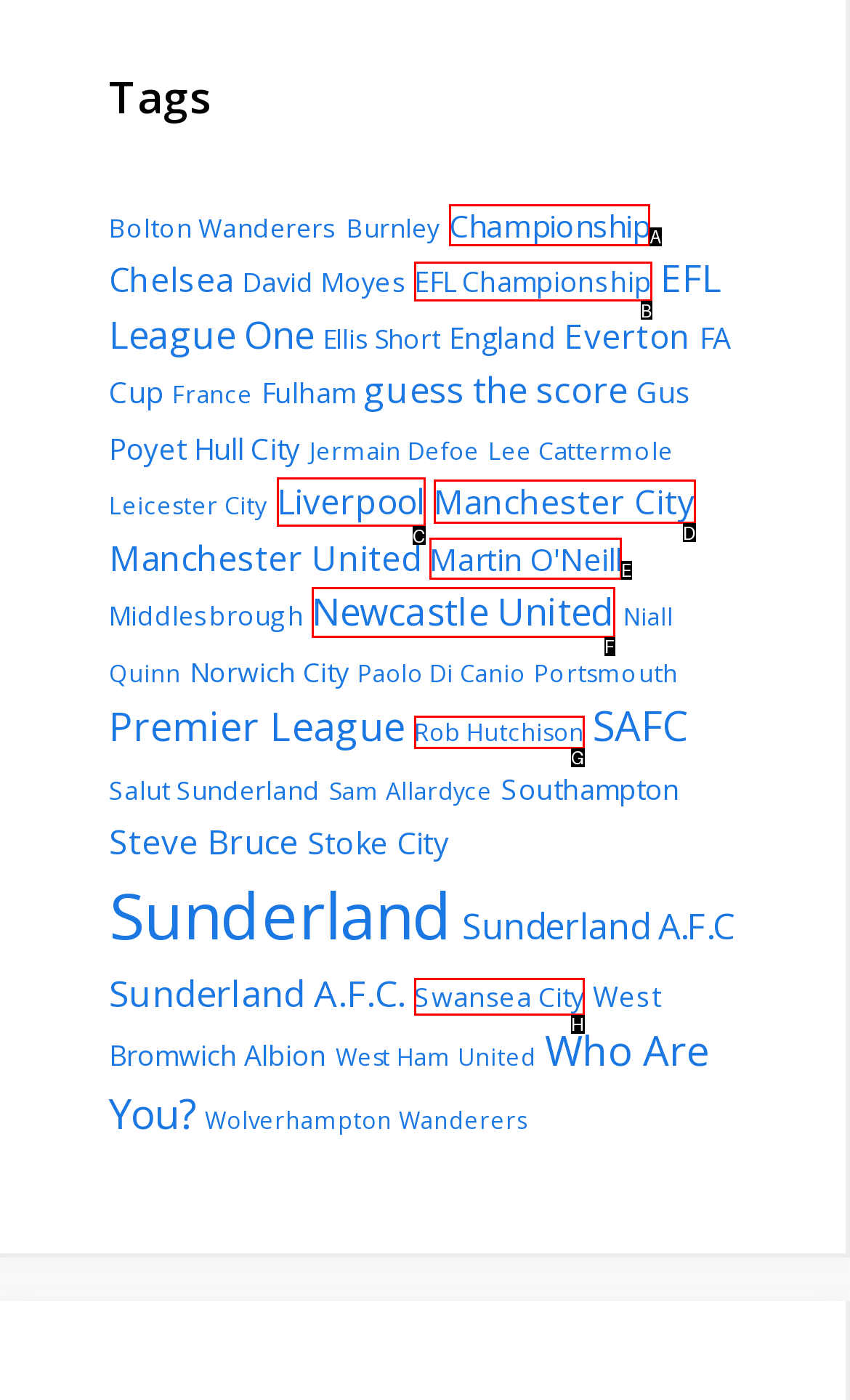Which lettered option should I select to achieve the task: View the latest news about Liverpool according to the highlighted elements in the screenshot?

C